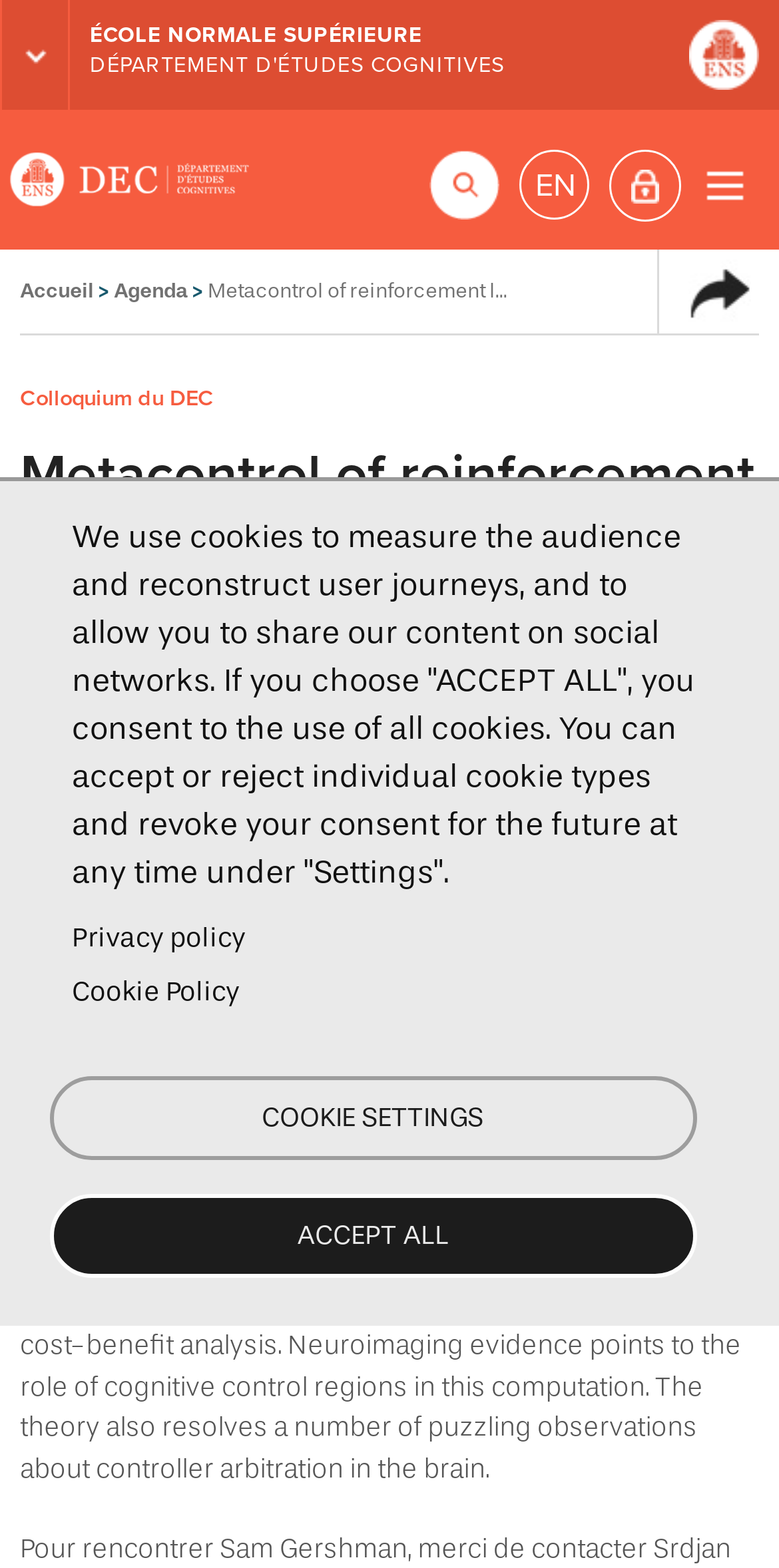Where is the event taking place?
From the screenshot, provide a brief answer in one word or phrase.

ENS, salle Jaurès, 24 rue Lhomond, 75005 Paris